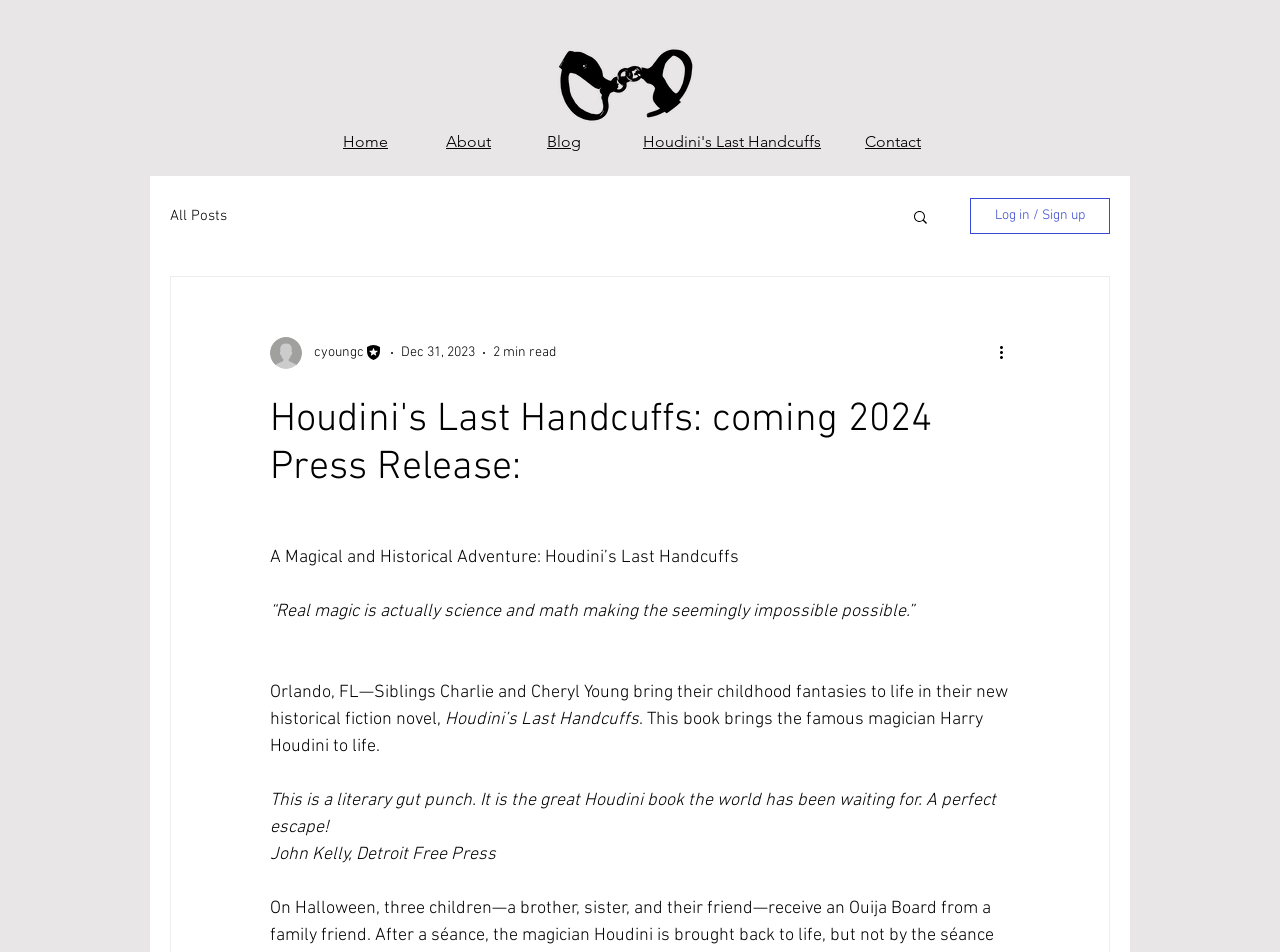Provide an in-depth description of the elements and layout of the webpage.

The webpage appears to be a press release for a historical fiction novel called "Houdini's Last Handcuffs" coming in 2024. At the top, there is a navigation menu with links to "Home", "About", "Blog", "Houdini's Last Handcuffs", and "Contact". Below the navigation menu, there is a prominent image of a pair of handcuffs.

On the left side of the page, there is a blog section with a link to "All Posts". Next to it, there is a search button with a magnifying glass icon. On the right side, there is a login/sign up button.

The main content of the page is a press release about the novel. It starts with a heading "Houdini's Last Handcuffs: coming 2024 Press Release:" followed by a brief summary of the book. The summary is divided into several paragraphs, with quotes from the book and a review from the Detroit Free Press. There are also images of the authors, Charlie and Cheryl Young, and an editor.

At the bottom of the page, there is a "More actions" button with an icon. The page also contains two iframes for visitor analytics, but they do not contain any visible content.